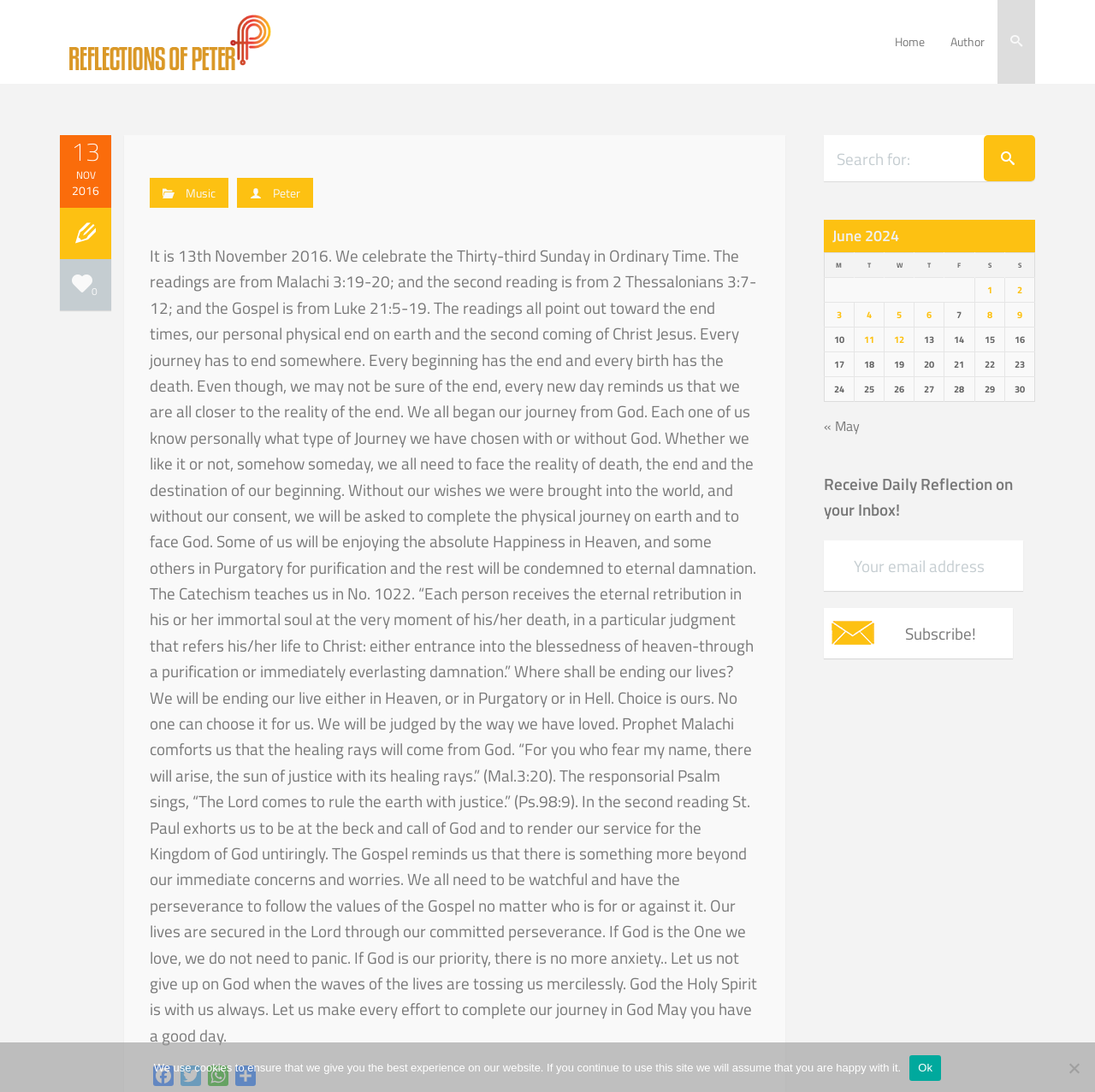Using the given description, provide the bounding box coordinates formatted as (top-left x, top-left y, bottom-right x, bottom-right y), with all values being floating point numbers between 0 and 1. Description: Share

[0.212, 0.976, 0.237, 0.999]